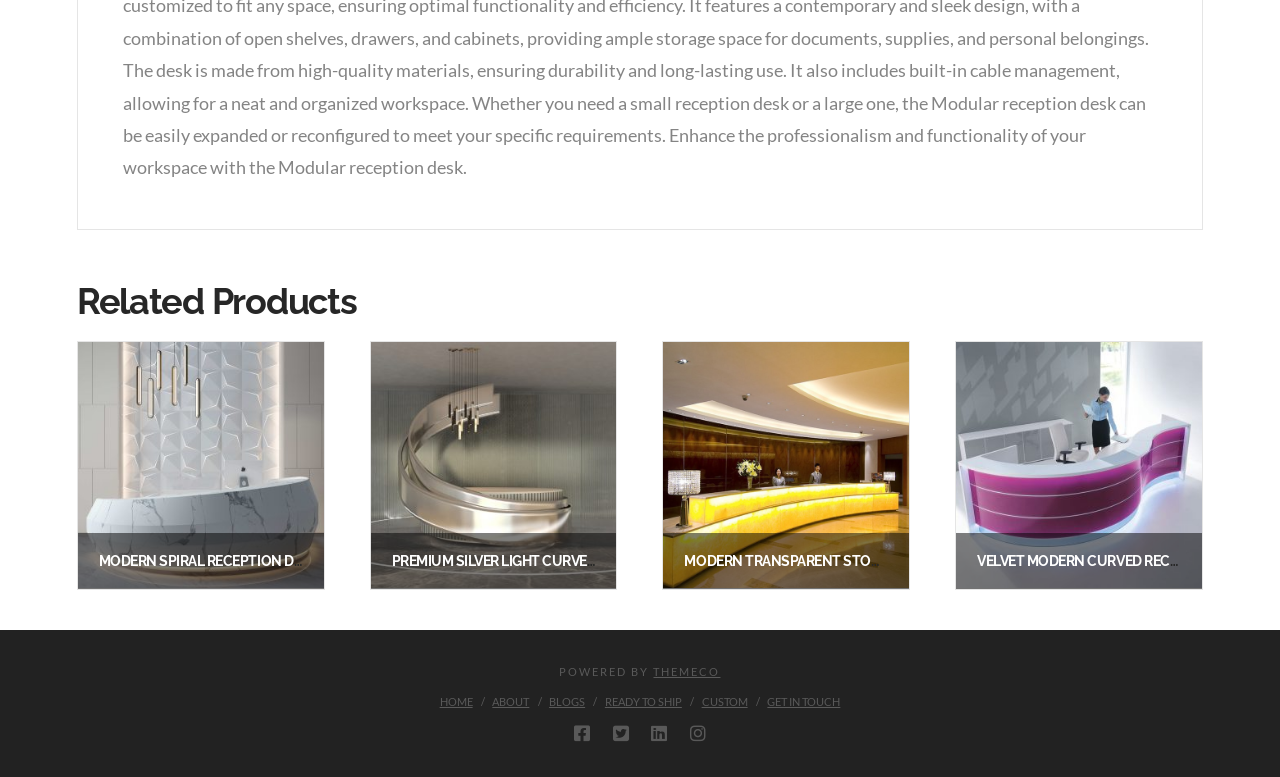What is the name of the third reception desk? Using the information from the screenshot, answer with a single word or phrase.

Modern Transparent Stone Reception Desk Arc